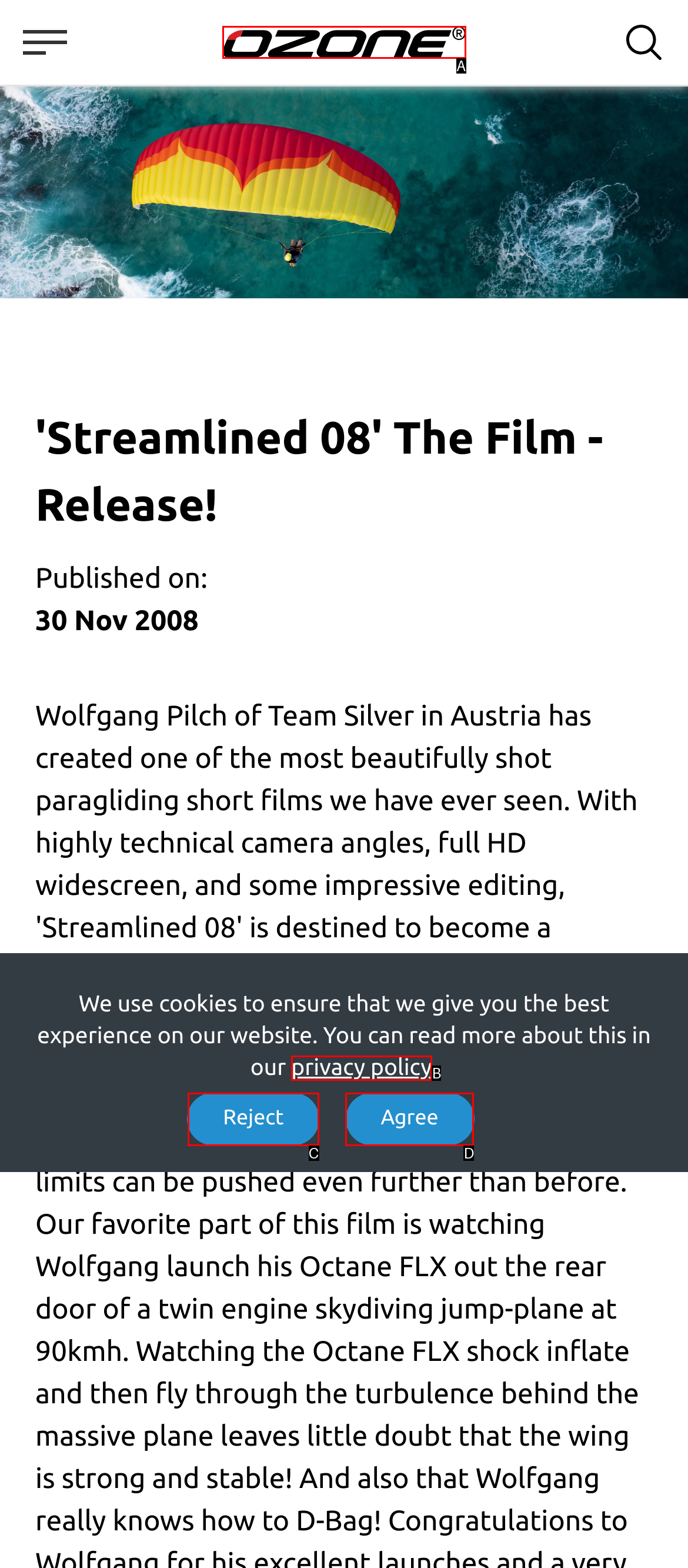Select the correct option based on the description: Agree
Answer directly with the option’s letter.

D